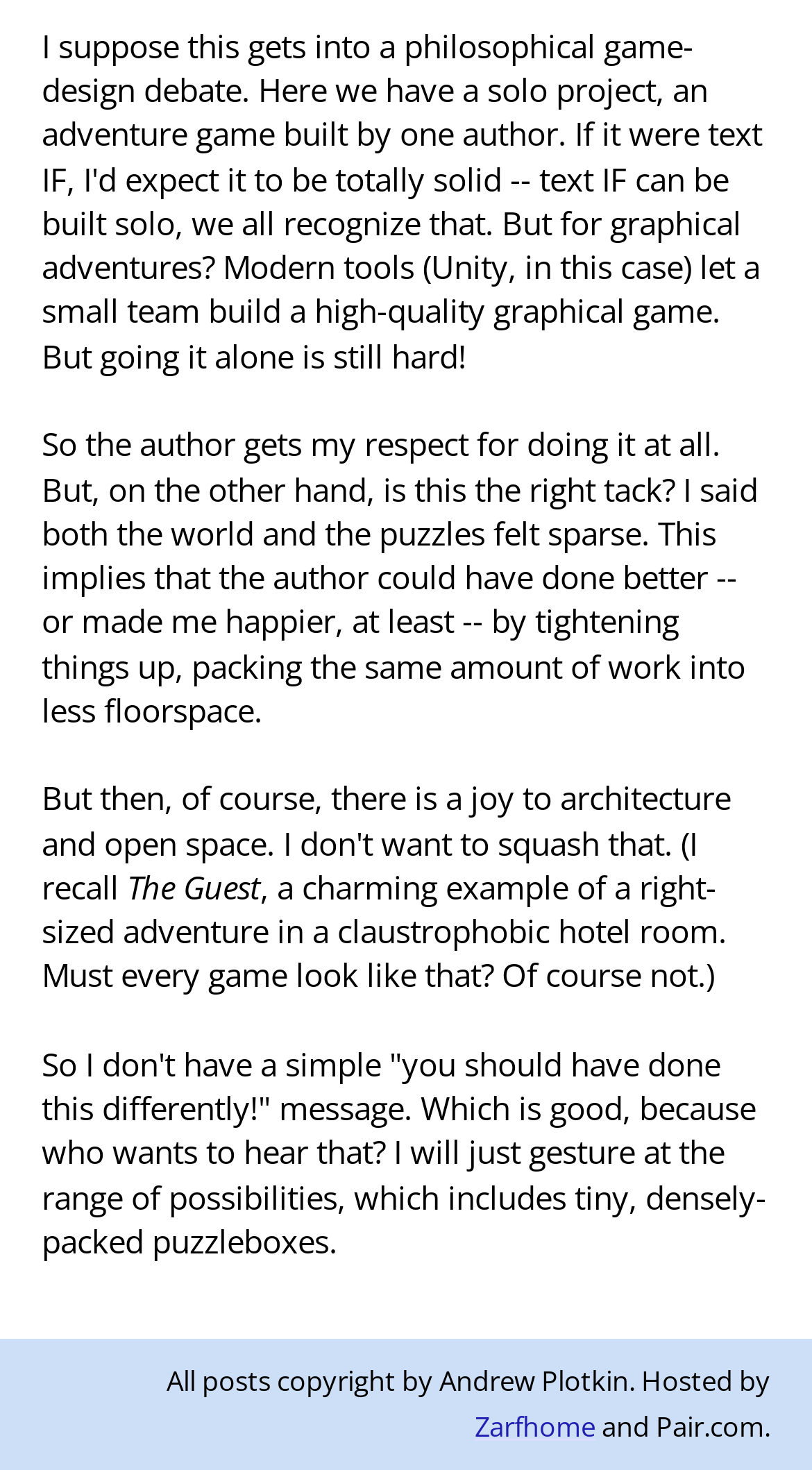What is the website hosted by?
Using the information from the image, give a concise answer in one word or a short phrase.

Zarfhome and Pair.com